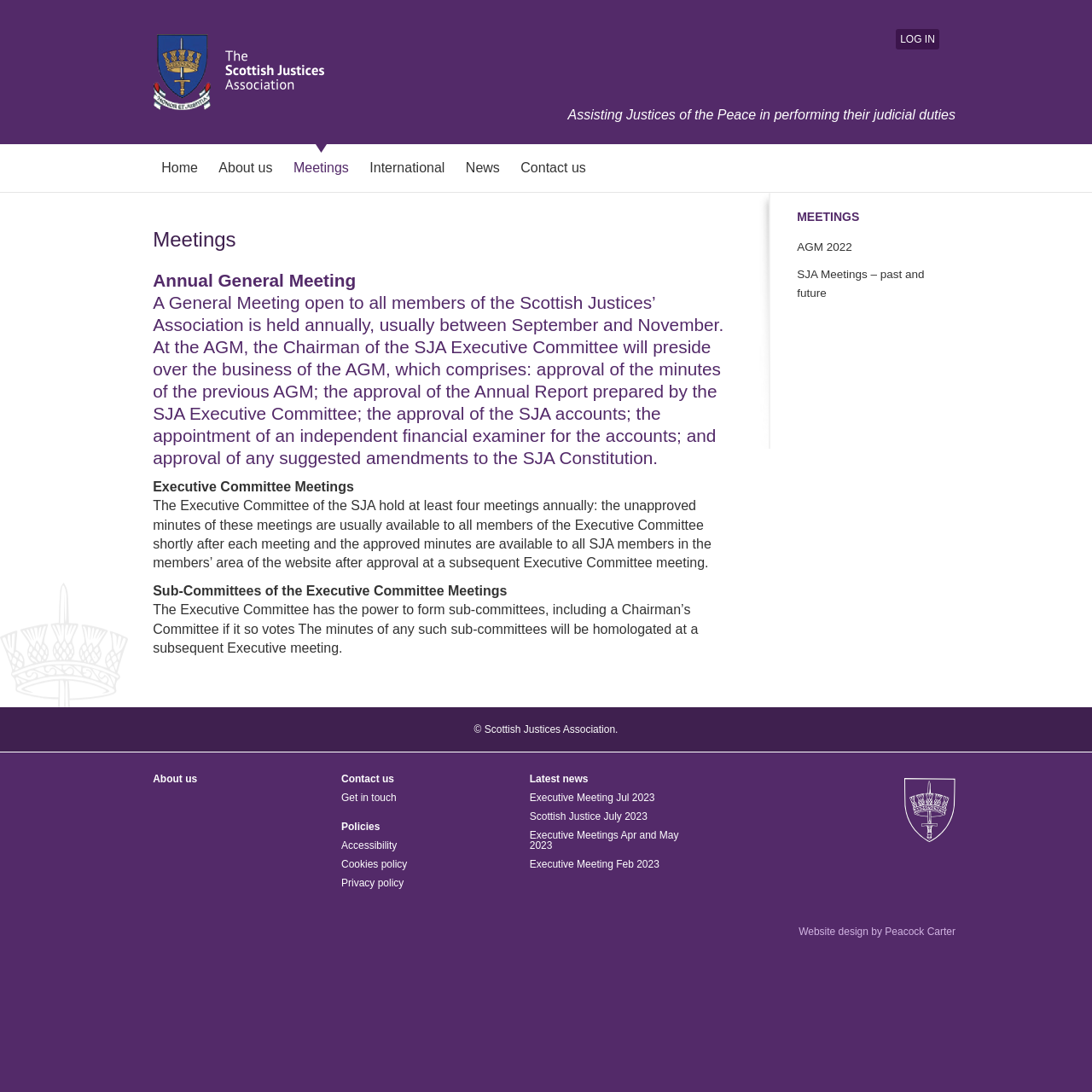Please identify the bounding box coordinates of the element's region that I should click in order to complete the following instruction: "Click the 'The Butterfly Run In UK 2022,2023' link". The bounding box coordinates consist of four float numbers between 0 and 1, i.e., [left, top, right, bottom].

None